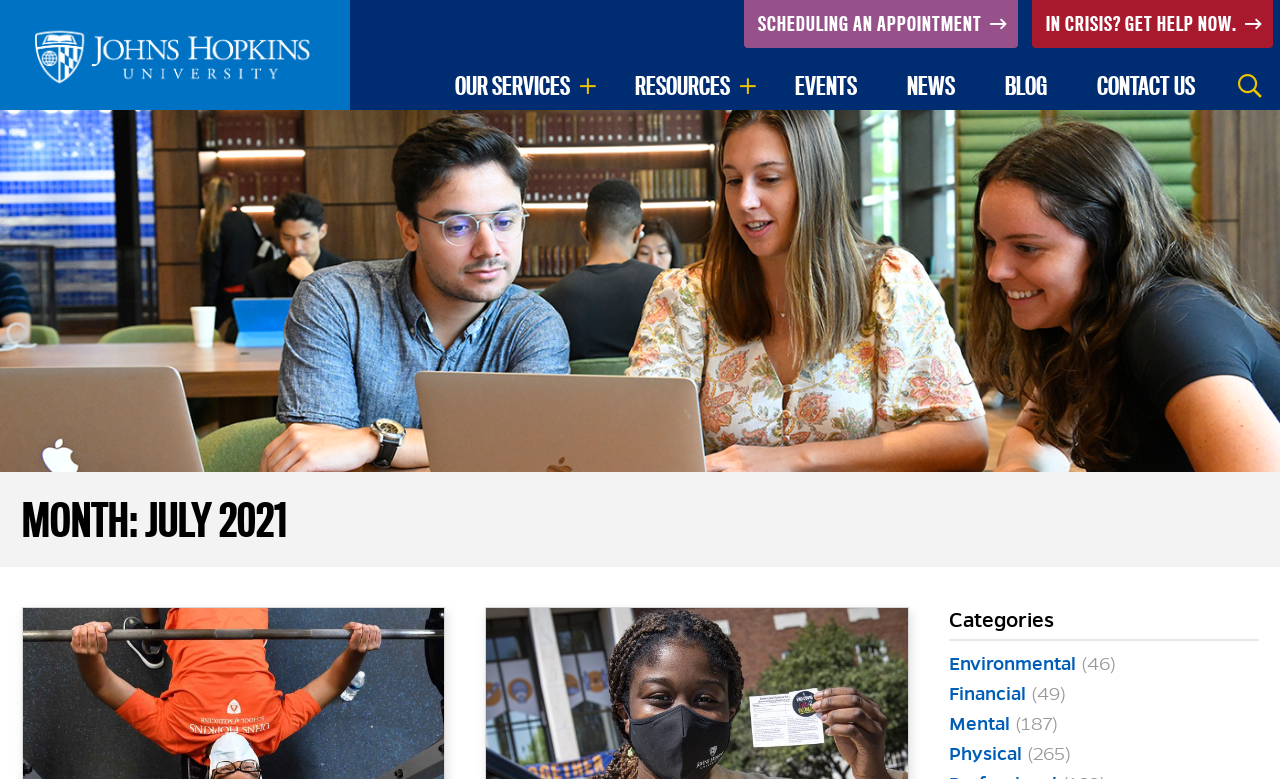Use a single word or phrase to answer the question:
How many categories are listed?

4